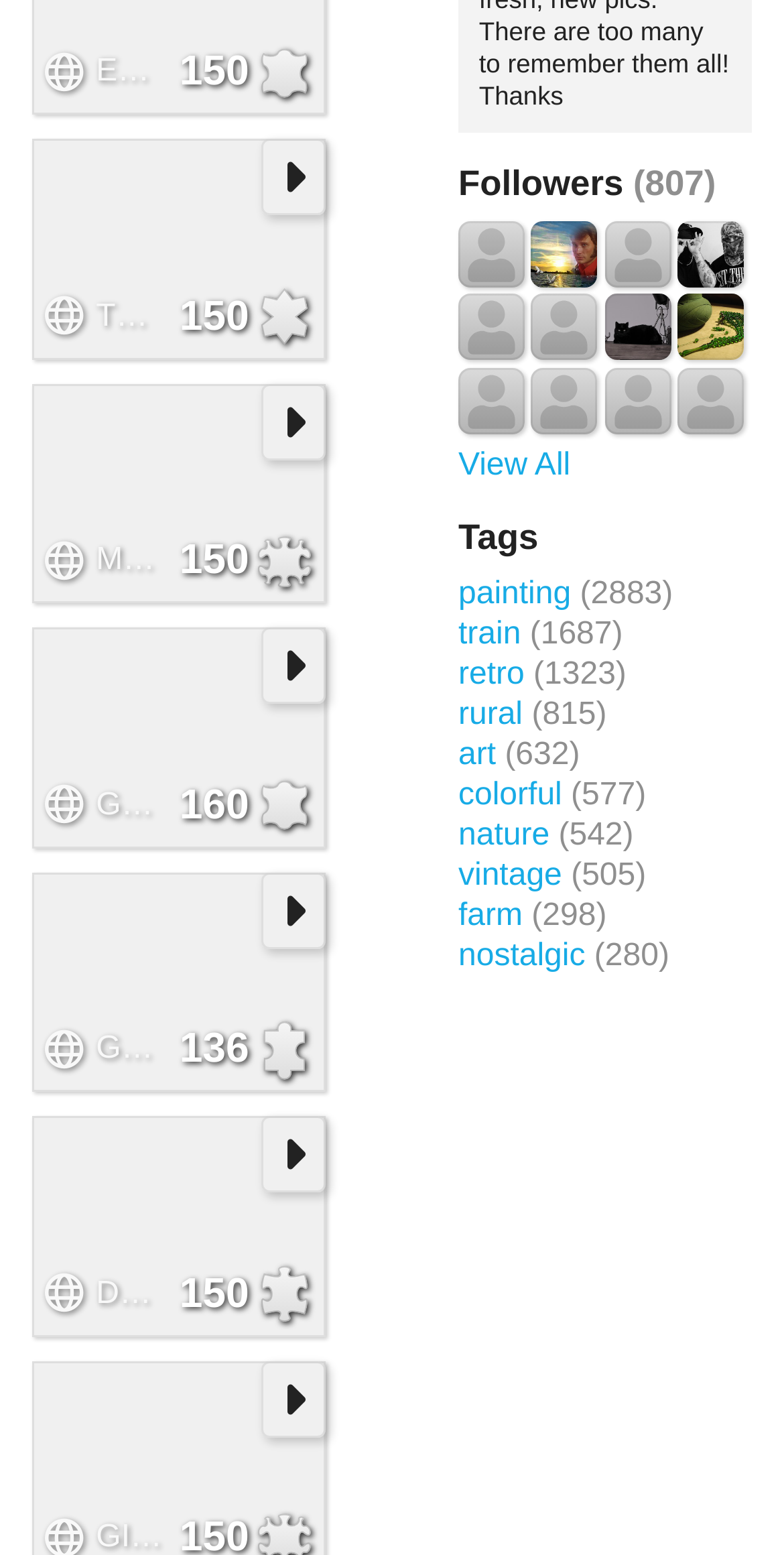Locate the bounding box coordinates of the area to click to fulfill this instruction: "View all followers". The bounding box should be presented as four float numbers between 0 and 1, in the order [left, top, right, bottom].

[0.585, 0.289, 0.728, 0.311]